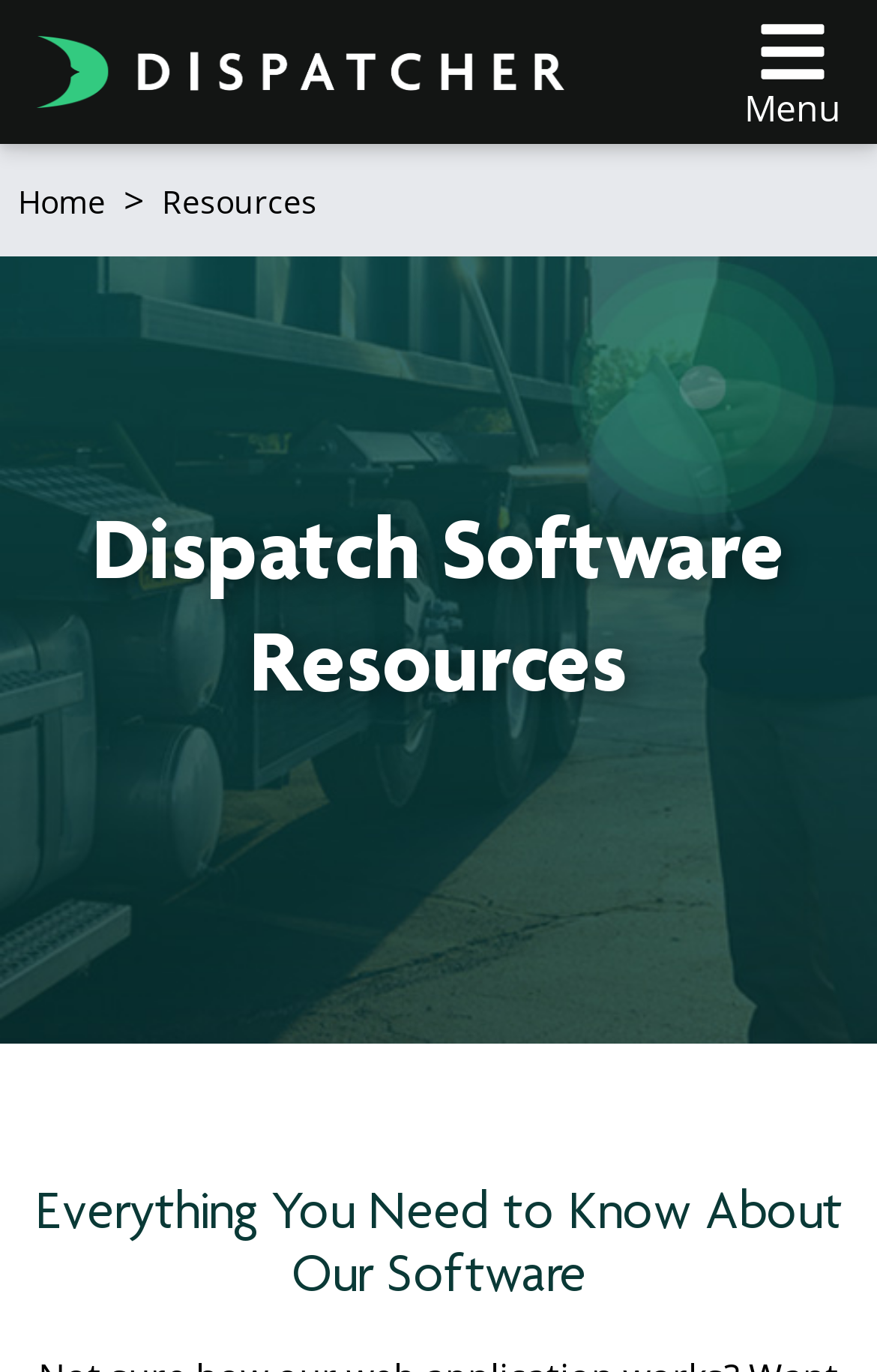From the webpage screenshot, identify the region described by parent_node: Menu. Provide the bounding box coordinates as (top-left x, top-left y, bottom-right x, bottom-right y), with each value being a floating point number between 0 and 1.

[0.041, 0.026, 0.643, 0.079]